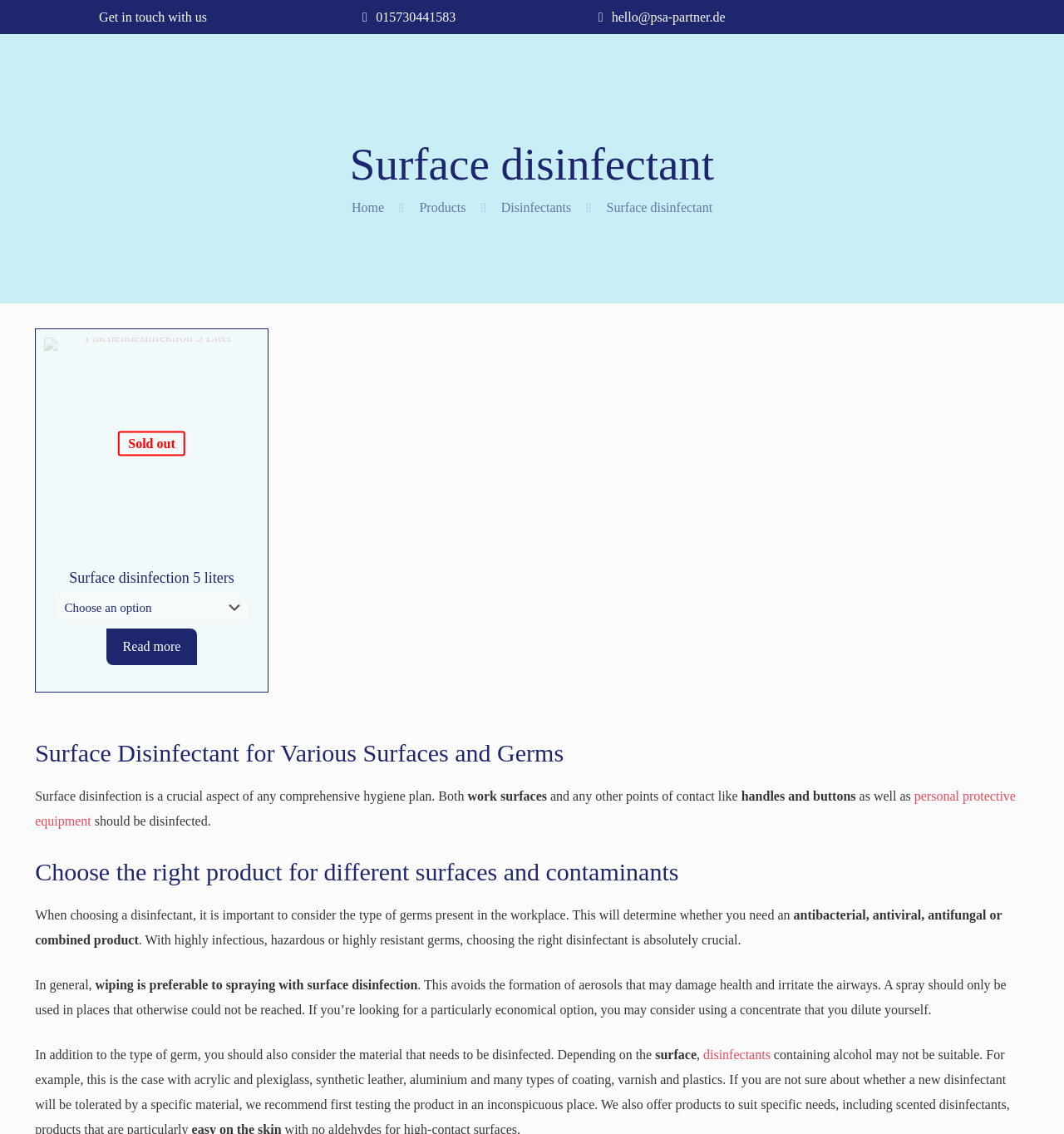Elaborate on the different components and information displayed on the webpage.

This webpage is about surface disinfectants, offering certified products for surface disinfection according to customers' needs. At the top, there is a list of contact details, including a phone number and email address, with a heading "Get in touch with us". 

Below the contact details, there is a heading "Surface disinfectant" followed by a breadcrumb navigation menu with links to "Home", "Products", and "Disinfectants". 

On the left side of the page, there is a list of products, including "Flächendesinfektion 5 Liter" with an image, and another product with a "Sold out" label. Each product has a link to its details and an option to select options for the product.

On the right side of the page, there is a section with a heading "Surface Disinfectant for Various Surfaces and Germs", which provides information about the importance of surface disinfection in a comprehensive hygiene plan. The text explains that various surfaces, including work surfaces, handles, and buttons, should be disinfected.

Below this section, there is another heading "Choose the right product for different surfaces and contaminants", which provides guidance on selecting the right disinfectant based on the type of germs present in the workplace. The text explains the importance of considering the type of germs and the material that needs to be disinfected when choosing a product.